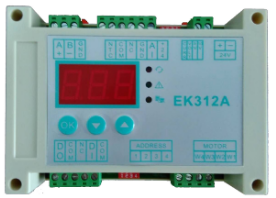Answer the following query with a single word or phrase:
What type of display does the panel feature?

Digital display